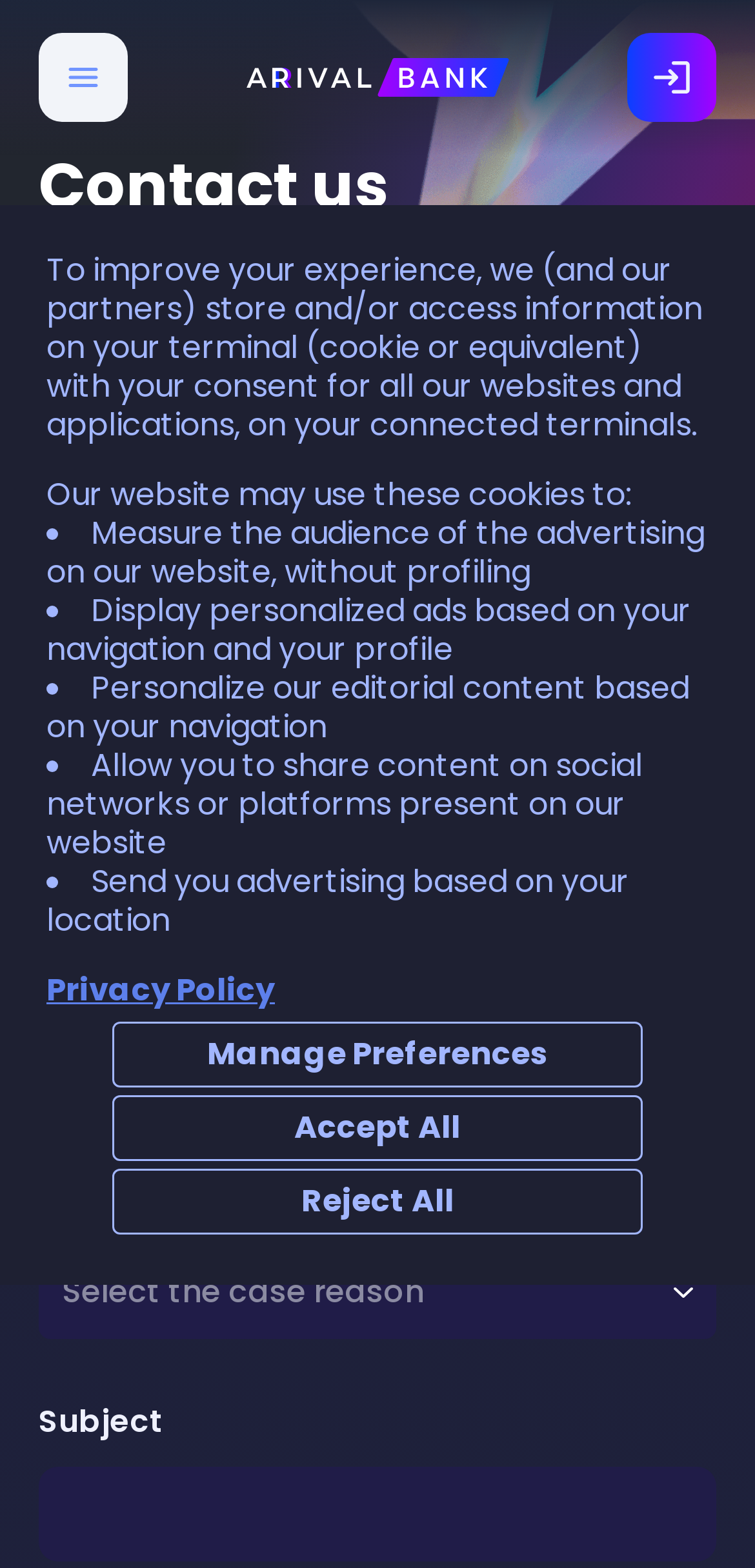Please give a succinct answer to the question in one word or phrase:
What is the purpose of the 'Reject All' button?

To reject all cookies